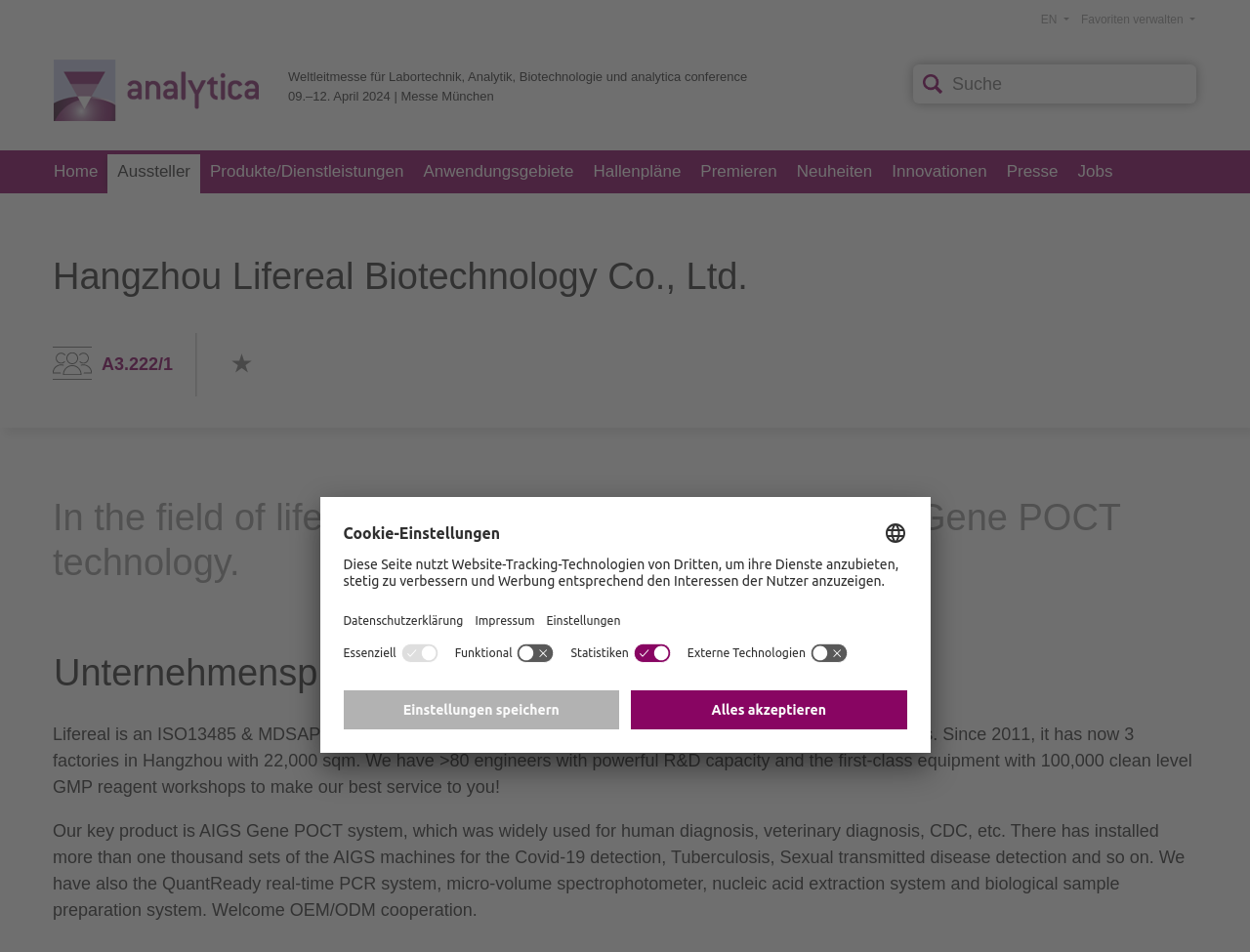Locate the bounding box coordinates of the area where you should click to accomplish the instruction: "Go to home page".

[0.035, 0.158, 0.086, 0.203]